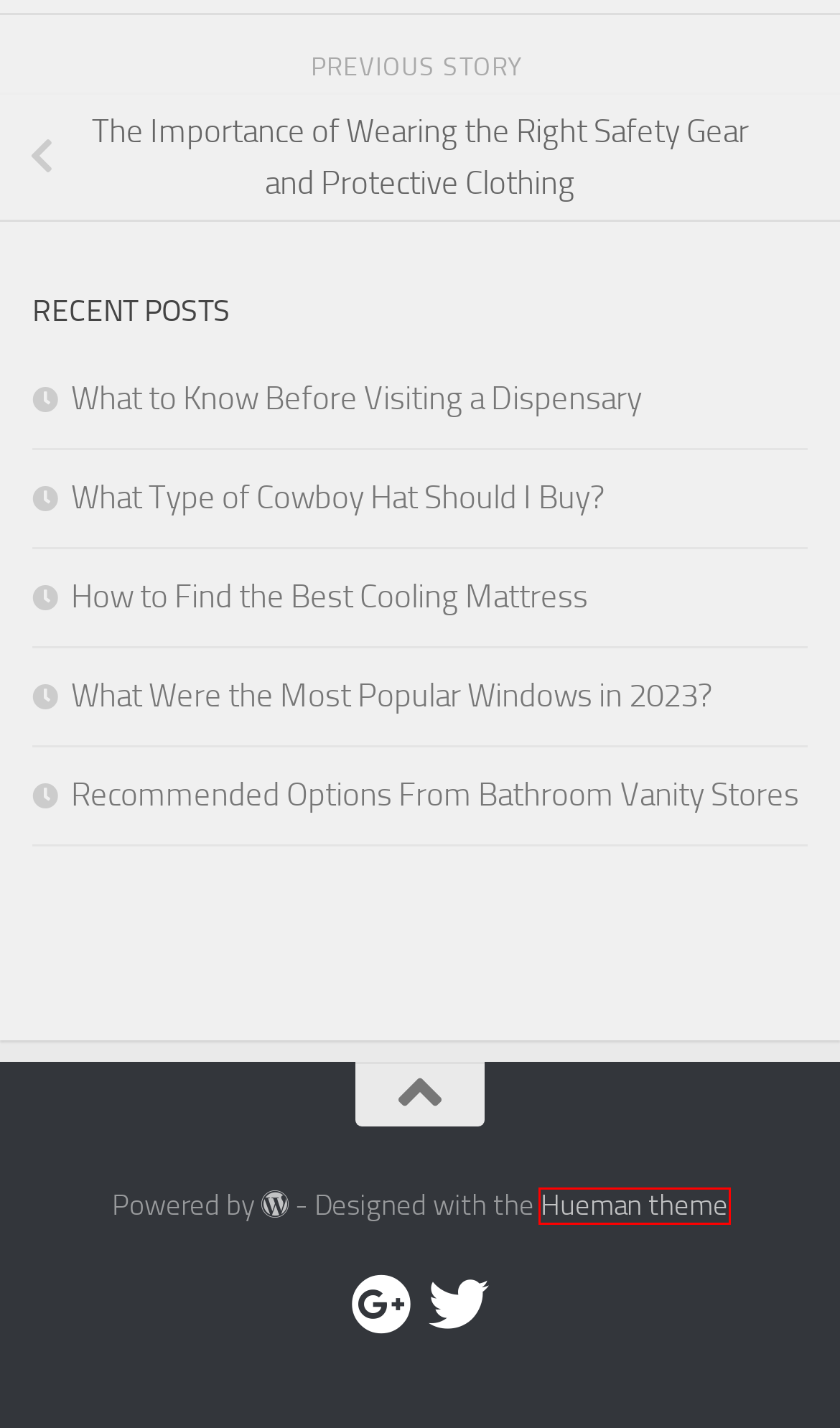Observe the screenshot of a webpage with a red bounding box highlighting an element. Choose the webpage description that accurately reflects the new page after the element within the bounding box is clicked. Here are the candidates:
A. How to Find the Best Cooling Mattress - Shopping Networks
B. What Were the Most Popular Windows in 2023? - Shopping Networks
C. Hueman WordPress Theme | Press Customizr
D. Recommended Options From Bathroom Vanity Stores - Shopping Networks
E. The Importance of Wearing the Right Safety Gear and Protective Clothing - Shopping Networks
F. Blog Tool, Publishing Platform, and CMS – WordPress.org
G. What Type of Cowboy Hat Should I Buy? - Shopping Networks
H. What to Know Before Visiting a Dispensary - Shopping Networks

C